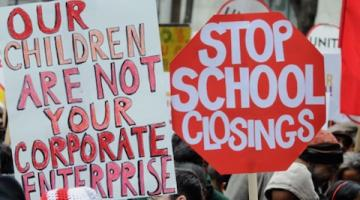What is the shape of the sign on the right?
Use the information from the image to give a detailed answer to the question.

The shape of the sign on the right is octagonal, as described in the caption, which states 'a striking red octagonal sign demands, STOP SCHOOL CLOSINGS'.